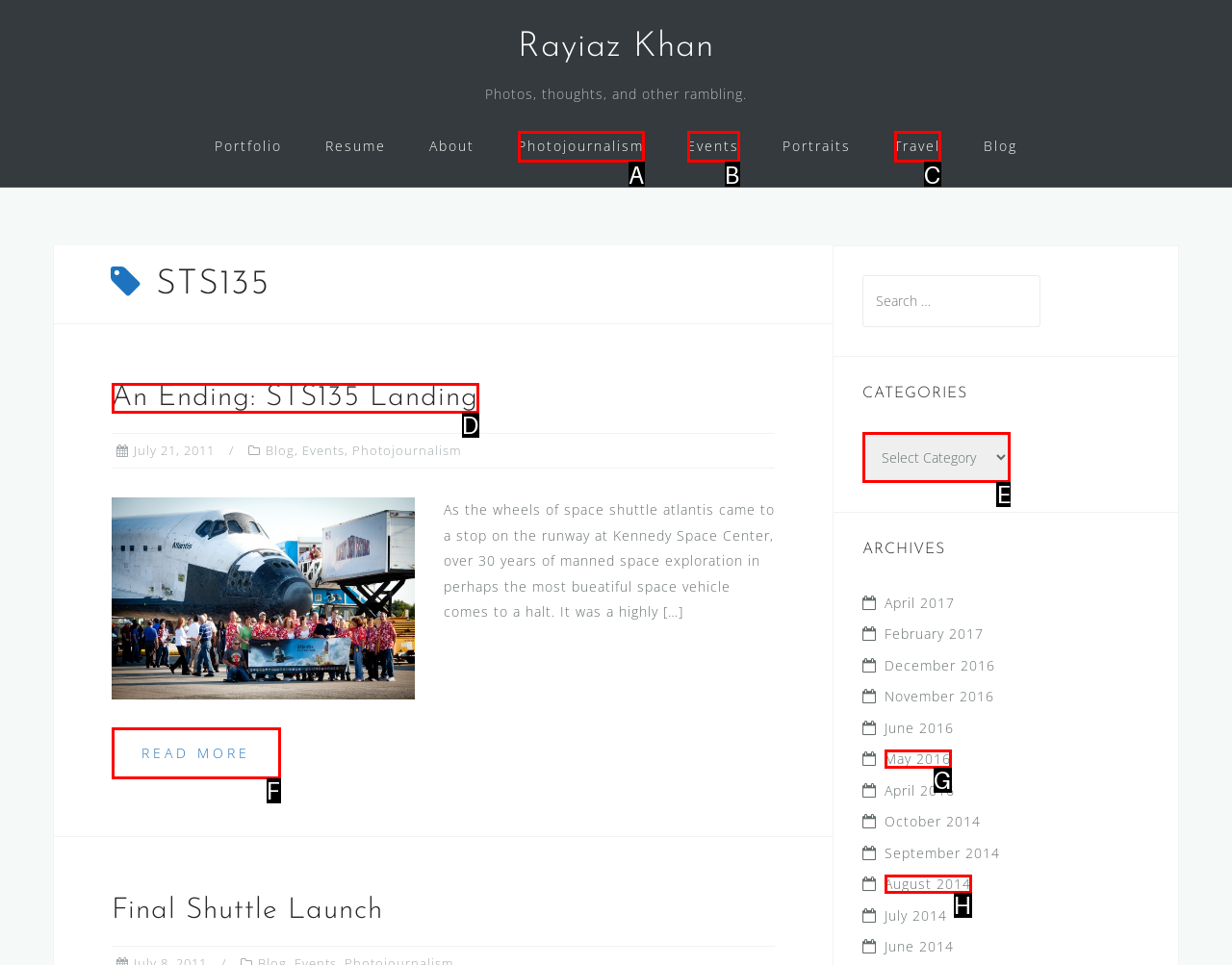From the options shown in the screenshot, tell me which lettered element I need to click to complete the task: select a category.

E